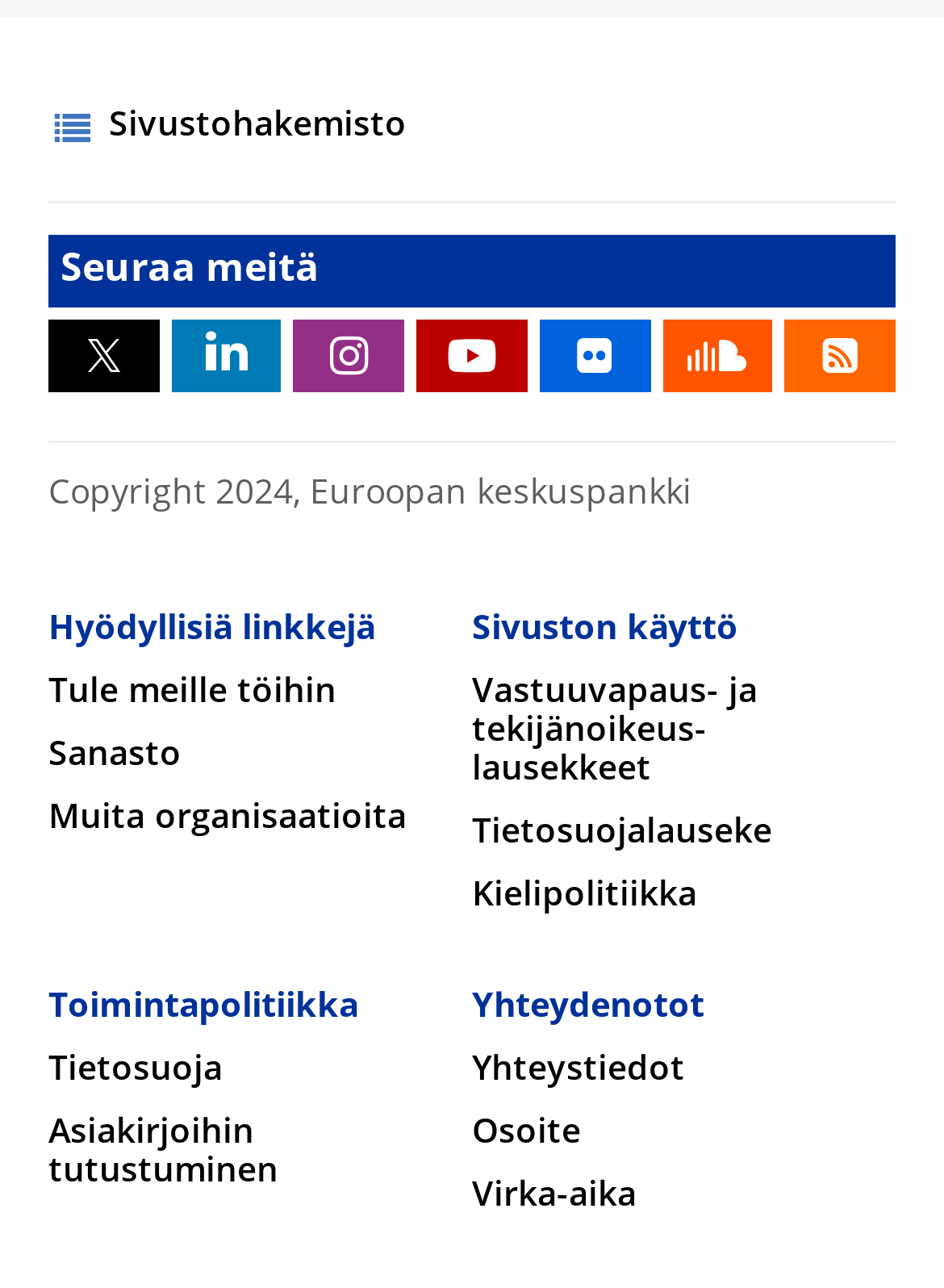How many categories are available in the 'Sivuston käyttö' section?
Please provide a single word or phrase based on the screenshot.

4